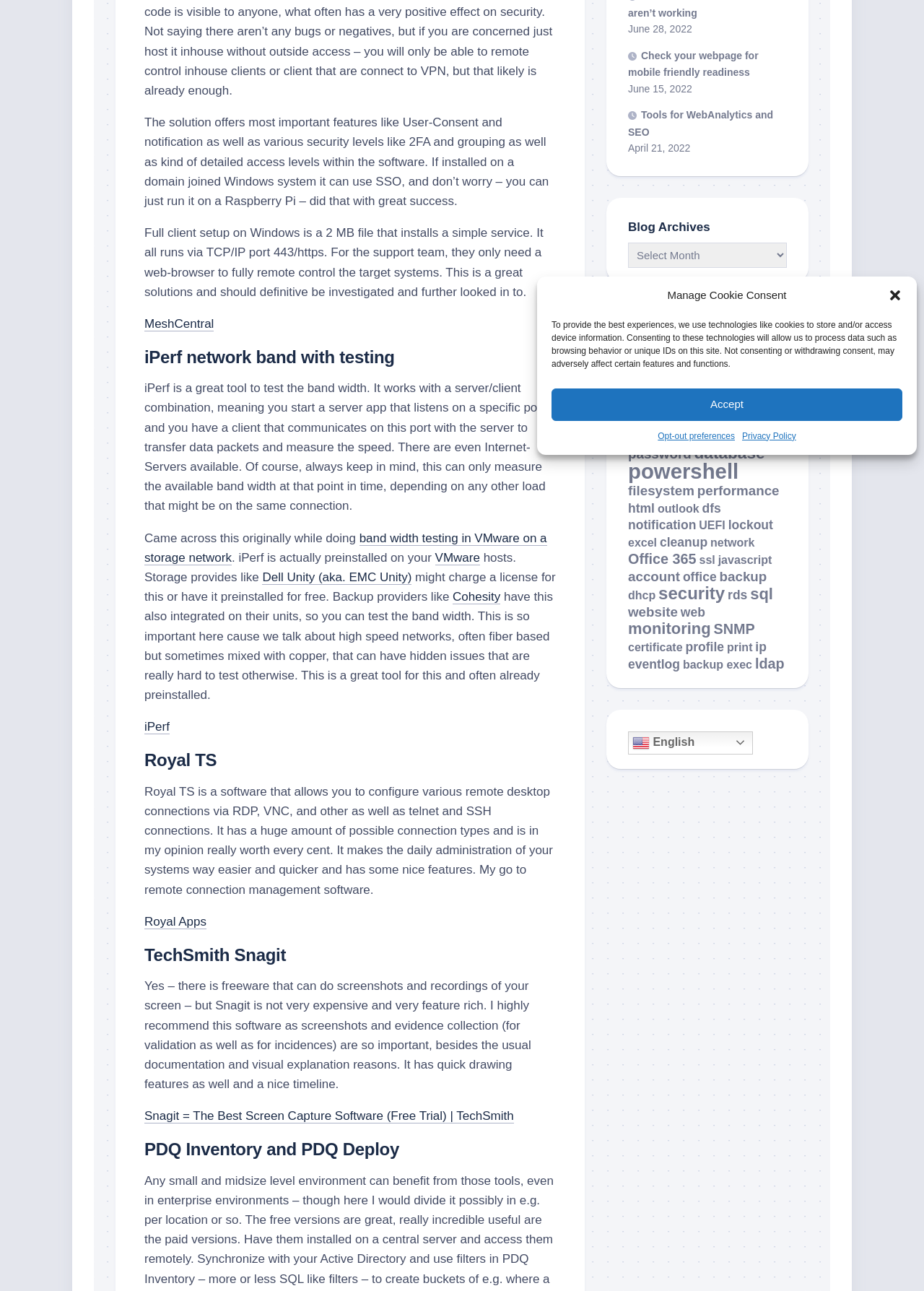Given the element description: "IT-Admins Tool – Domain Users", predict the bounding box coordinates of the UI element it refers to, using four float numbers between 0 and 1, i.e., [left, top, right, bottom].

[0.485, 0.334, 0.516, 0.409]